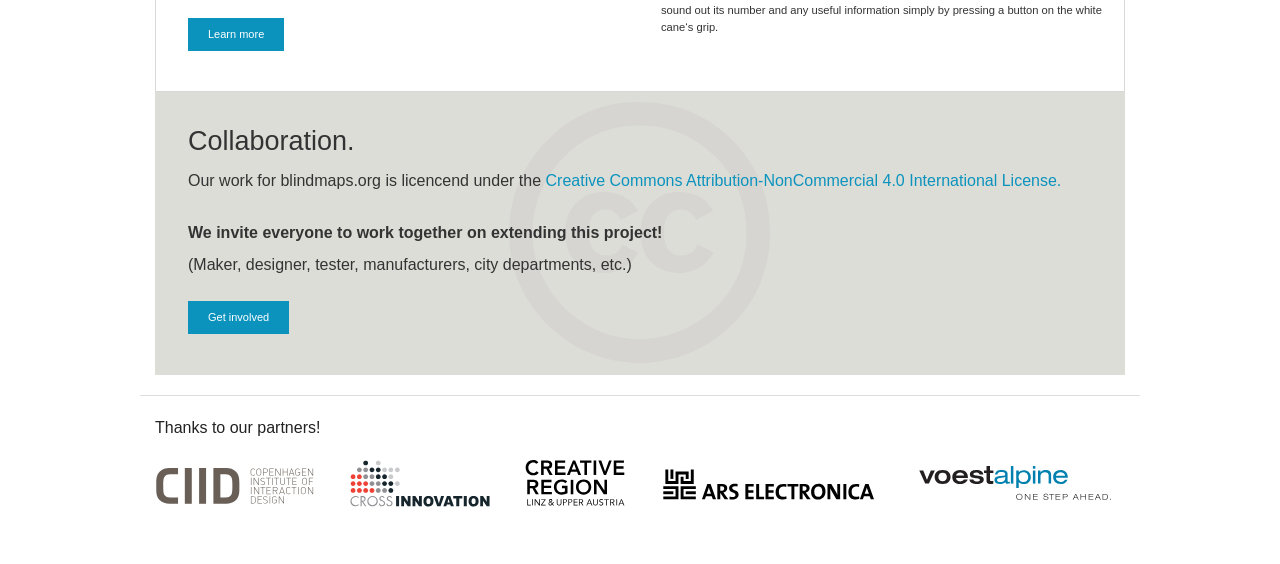Specify the bounding box coordinates of the element's area that should be clicked to execute the given instruction: "Visit the CIID website". The coordinates should be four float numbers between 0 and 1, i.e., [left, top, right, bottom].

[0.121, 0.83, 0.246, 0.876]